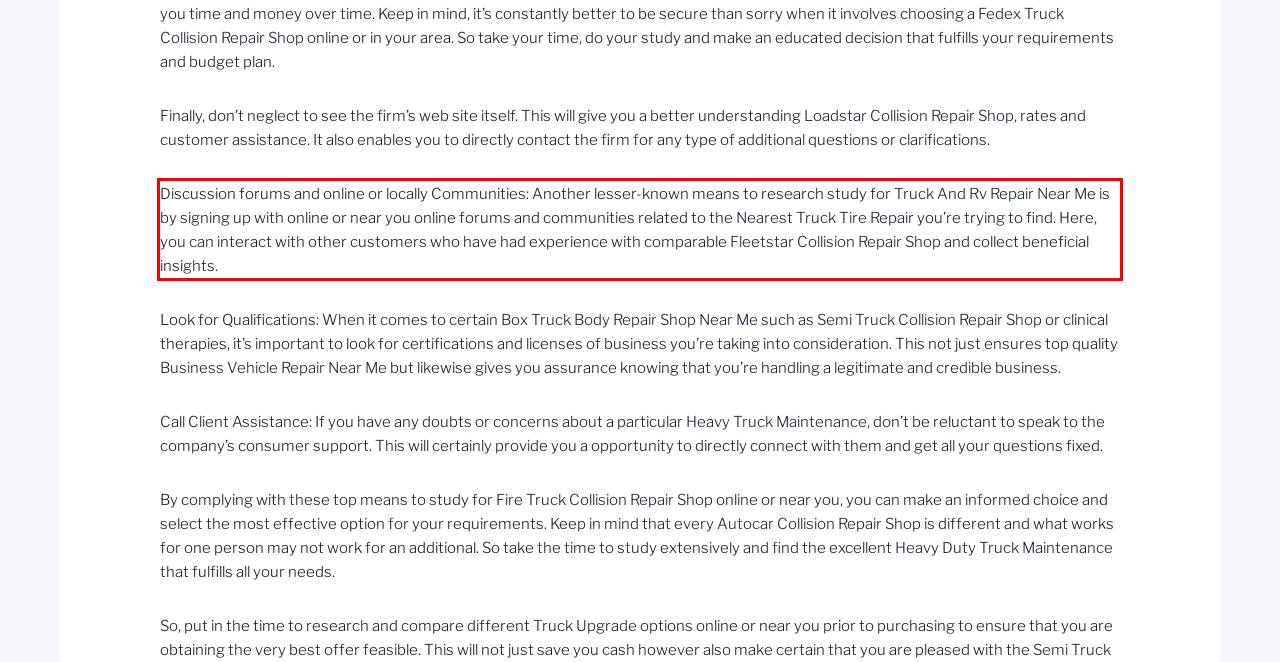Using the provided screenshot of a webpage, recognize and generate the text found within the red rectangle bounding box.

Discussion forums and online or locally Communities: Another lesser-known means to research study for Truck And Rv Repair Near Me is by signing up with online or near you online forums and communities related to the Nearest Truck Tire Repair you’re trying to find. Here, you can interact with other customers who have had experience with comparable Fleetstar Collision Repair Shop and collect beneficial insights.